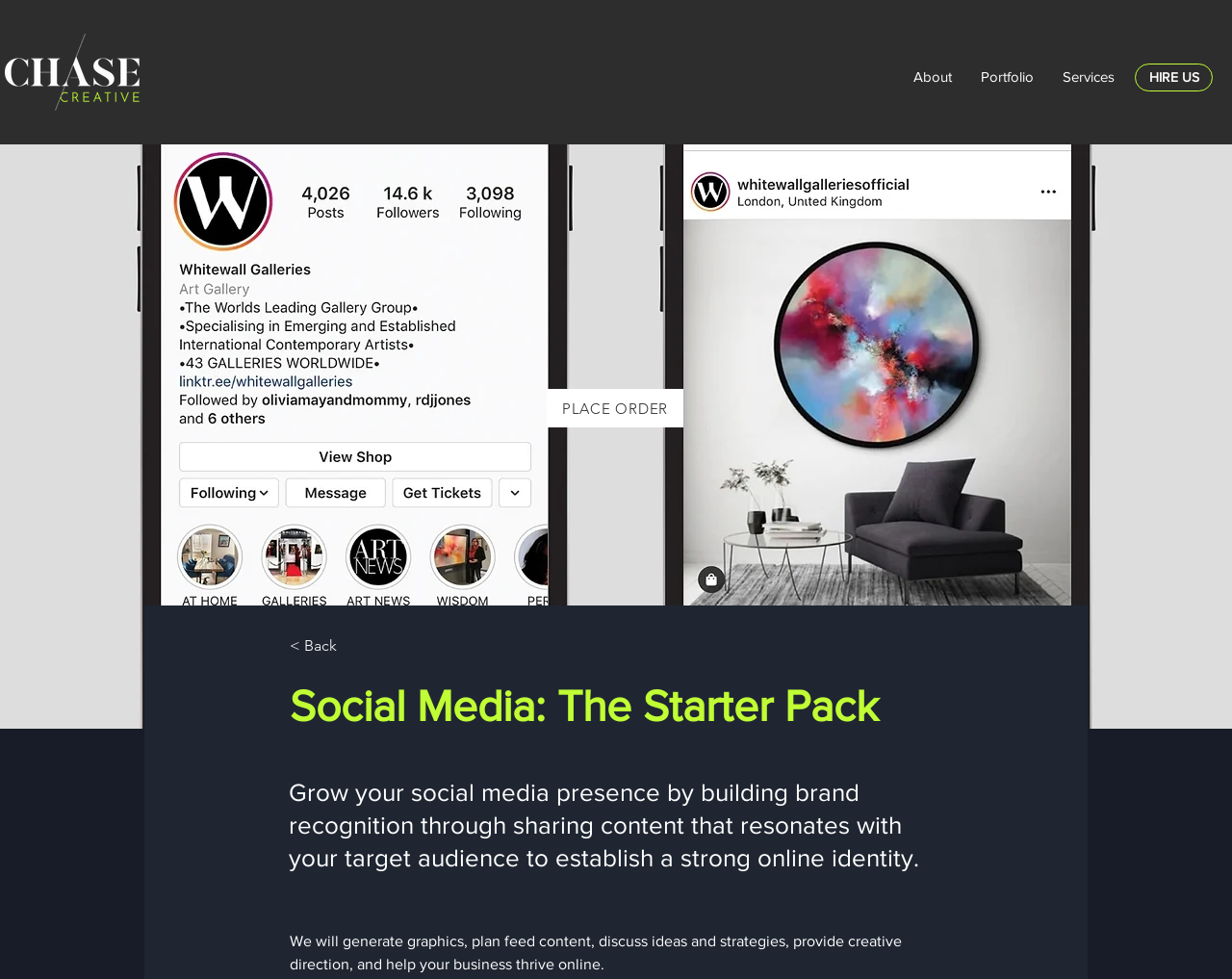What is the purpose of the 'Social Media: The Starter Pack'?
Provide a one-word or short-phrase answer based on the image.

To build brand recognition